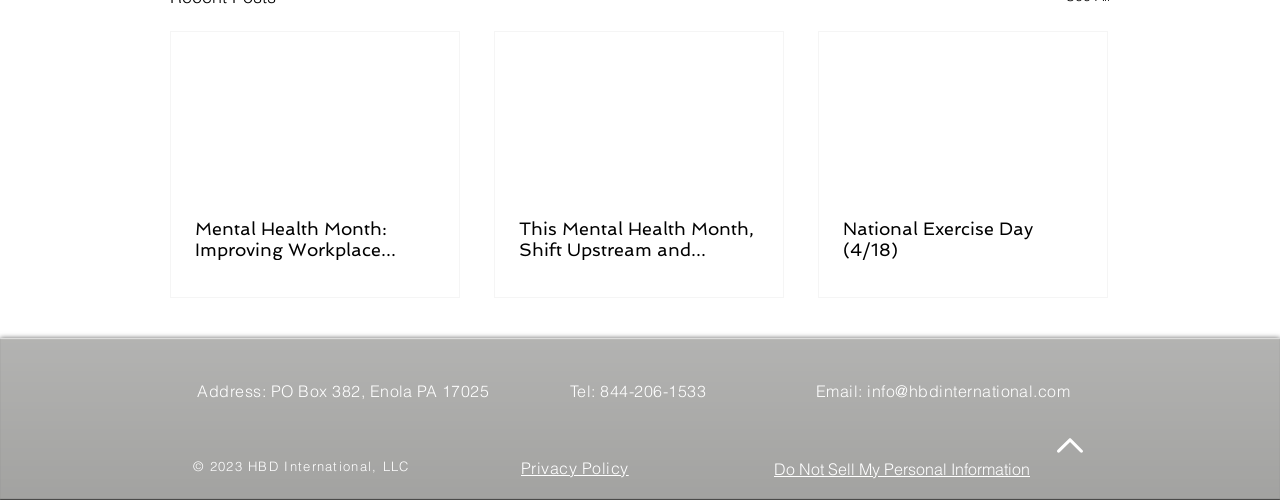What is the email address of HBD International?
Using the visual information from the image, give a one-word or short-phrase answer.

info@hbdinternational.com